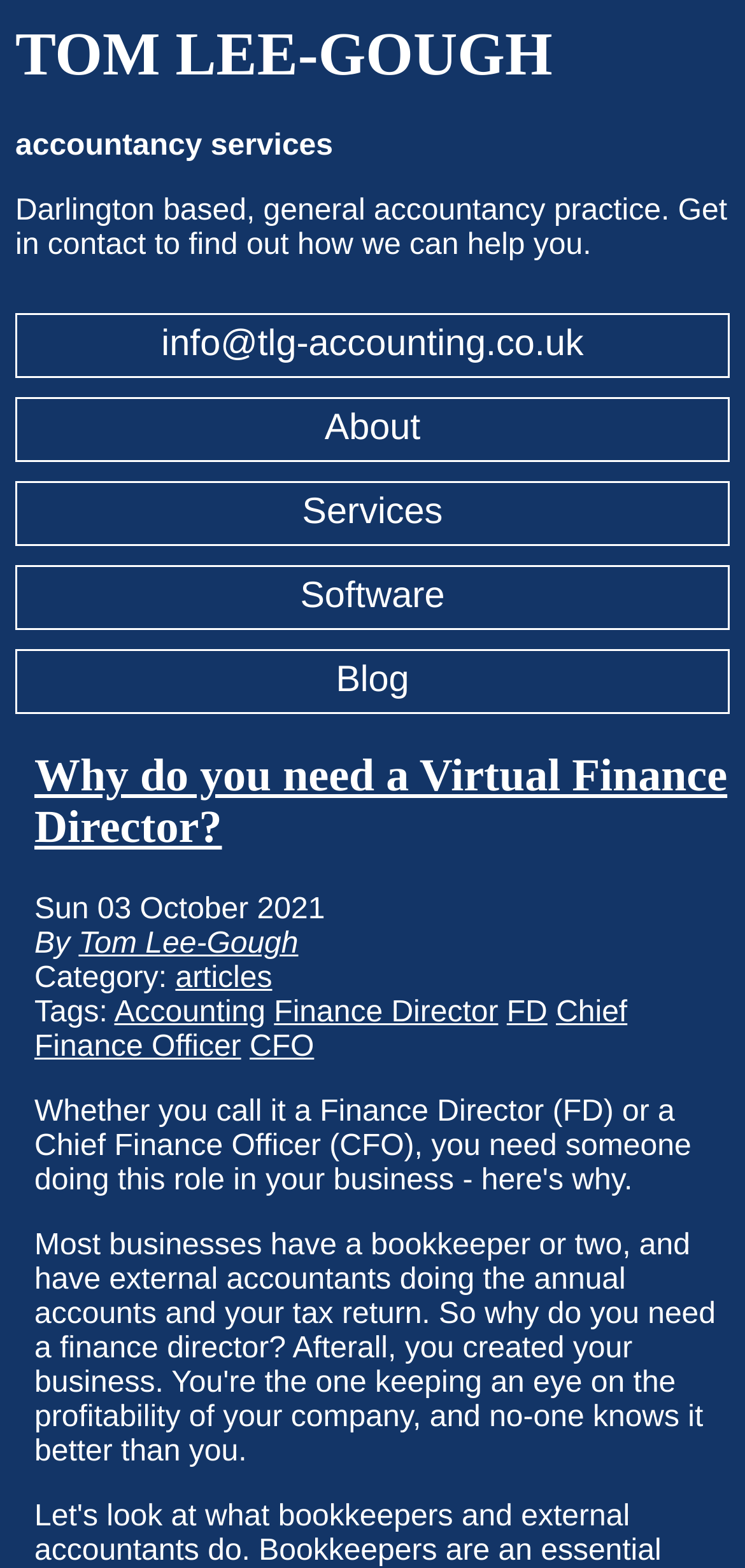Determine the bounding box coordinates of the UI element described below. Use the format (top-left x, top-left y, bottom-right x, bottom-right y) with floating point numbers between 0 and 1: Chief Finance Officer

[0.046, 0.636, 0.842, 0.679]